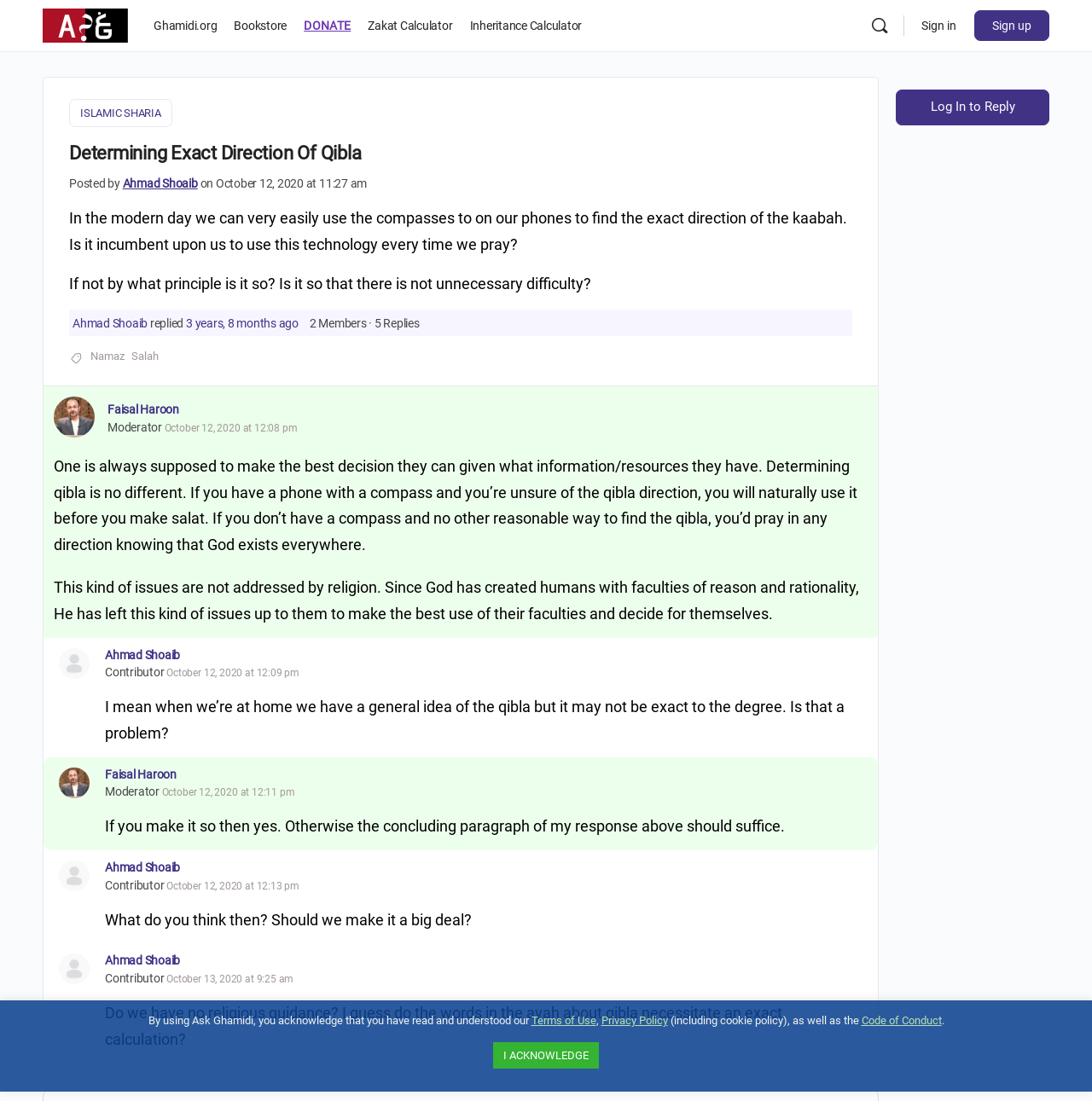Please identify the bounding box coordinates of the region to click in order to complete the given instruction: "Search for something". The coordinates should be four float numbers between 0 and 1, i.e., [left, top, right, bottom].

[0.79, 0.014, 0.821, 0.033]